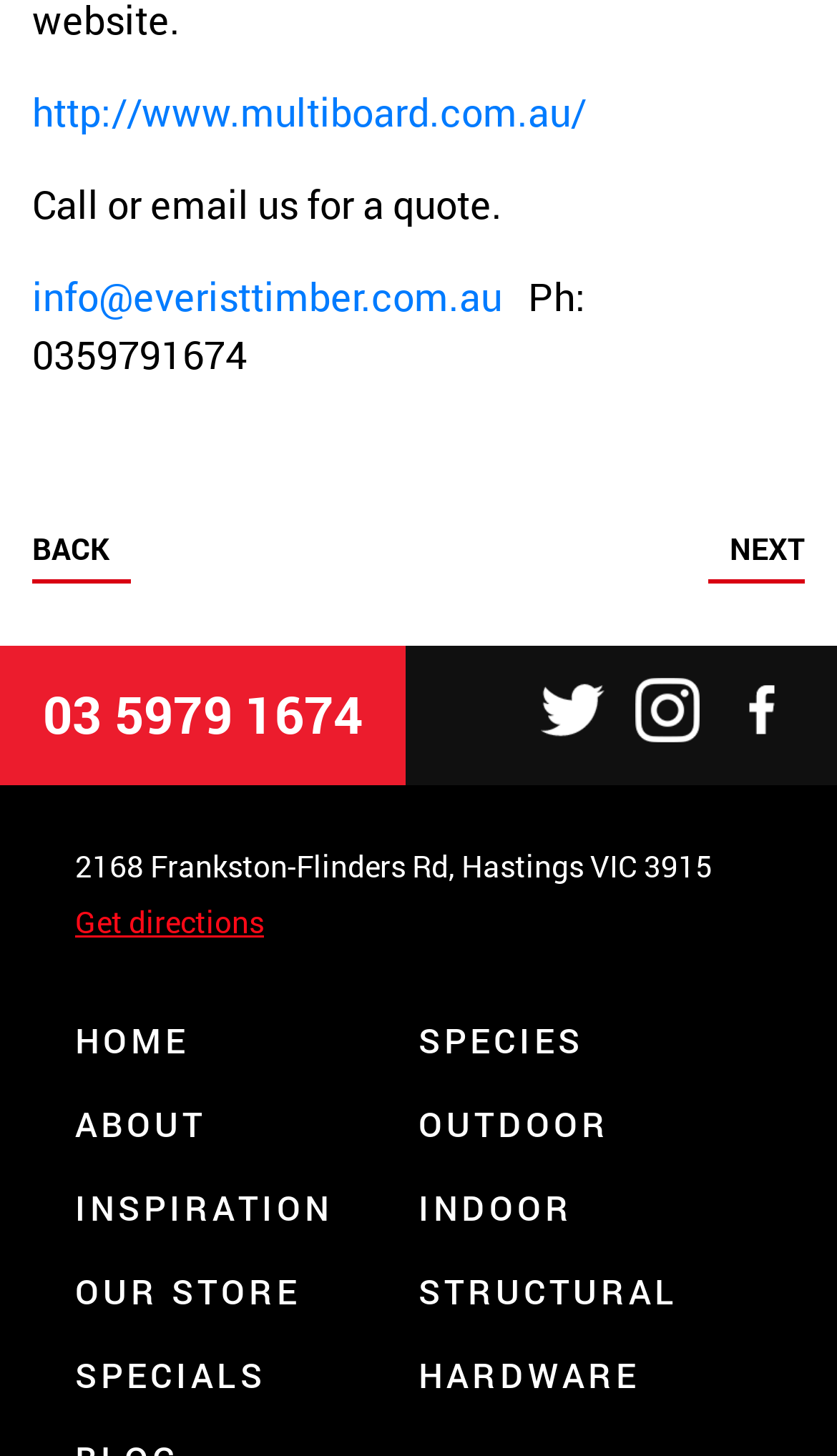What is the phone number to call for a quote?
Based on the image, answer the question with as much detail as possible.

The phone number can be found in the top section of the webpage, next to the 'Call or email us for a quote' text.